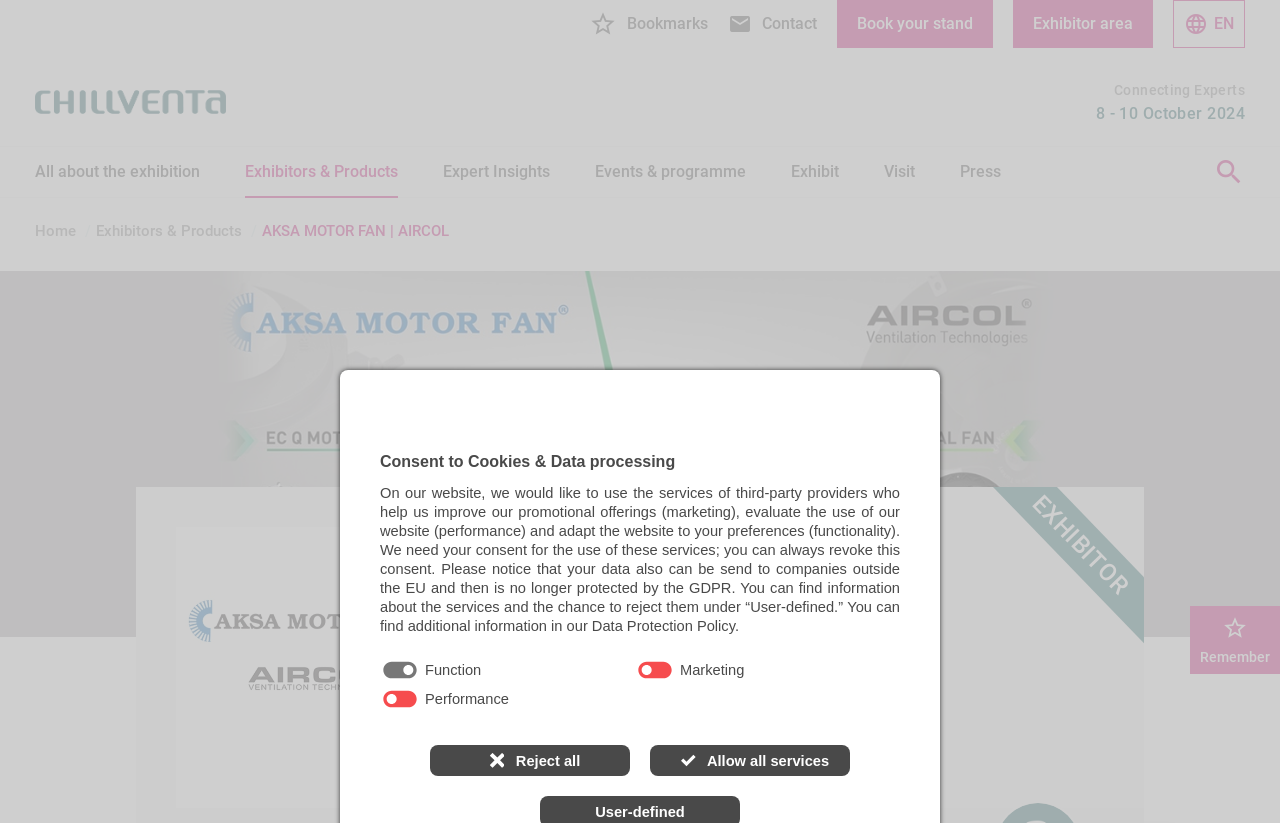Identify the bounding box of the HTML element described as: "AKSA MOTOR FAN | AIRCOL".

[0.205, 0.269, 0.351, 0.291]